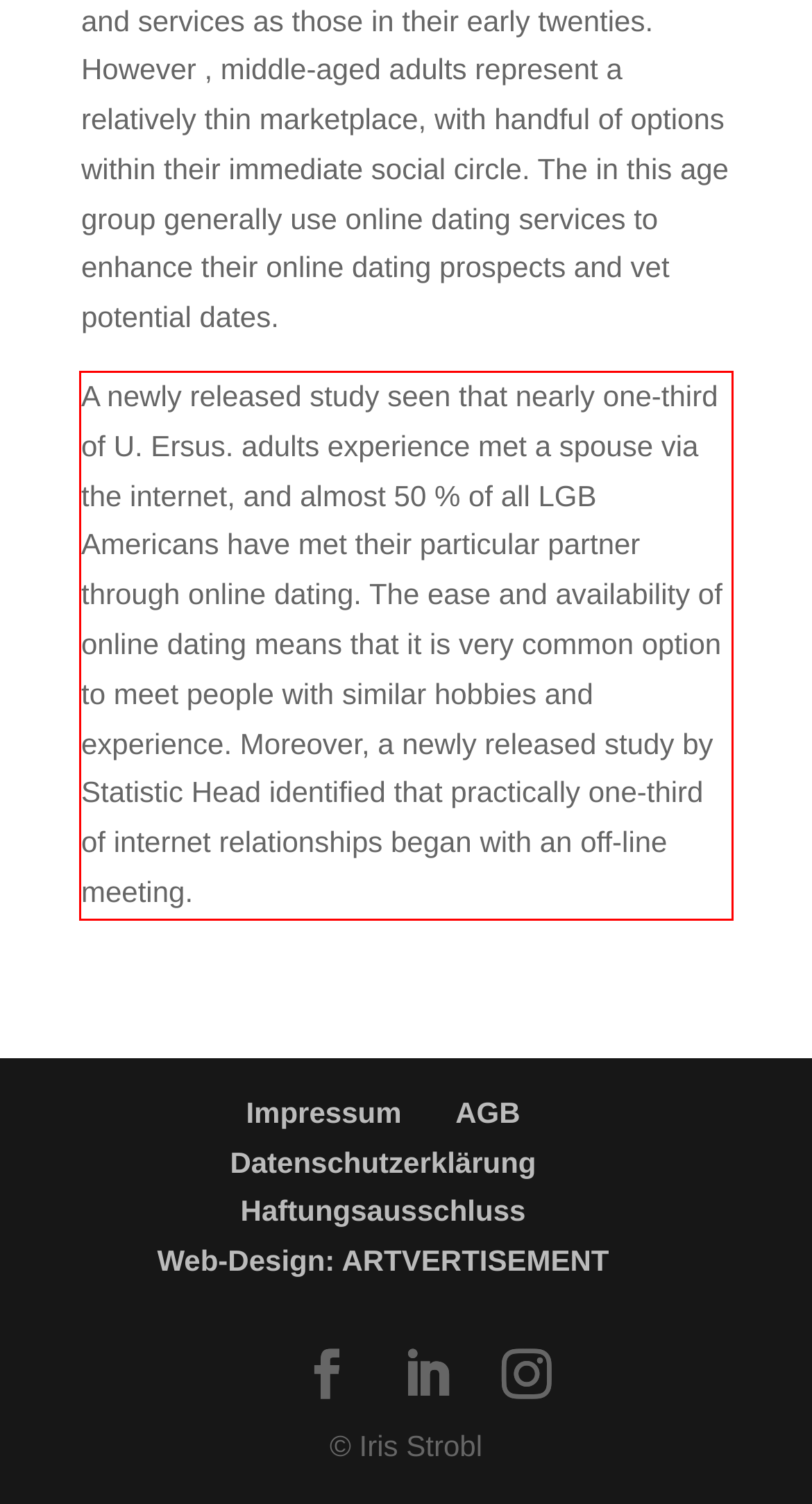You are provided with a webpage screenshot that includes a red rectangle bounding box. Extract the text content from within the bounding box using OCR.

A newly released study seen that nearly one-third of U. Ersus. adults experience met a spouse via the internet, and almost 50 % of all LGB Americans have met their particular partner through online dating. The ease and availability of online dating means that it is very common option to meet people with similar hobbies and experience. Moreover, a newly released study by Statistic Head identified that practically one-third of internet relationships began with an off-line meeting.